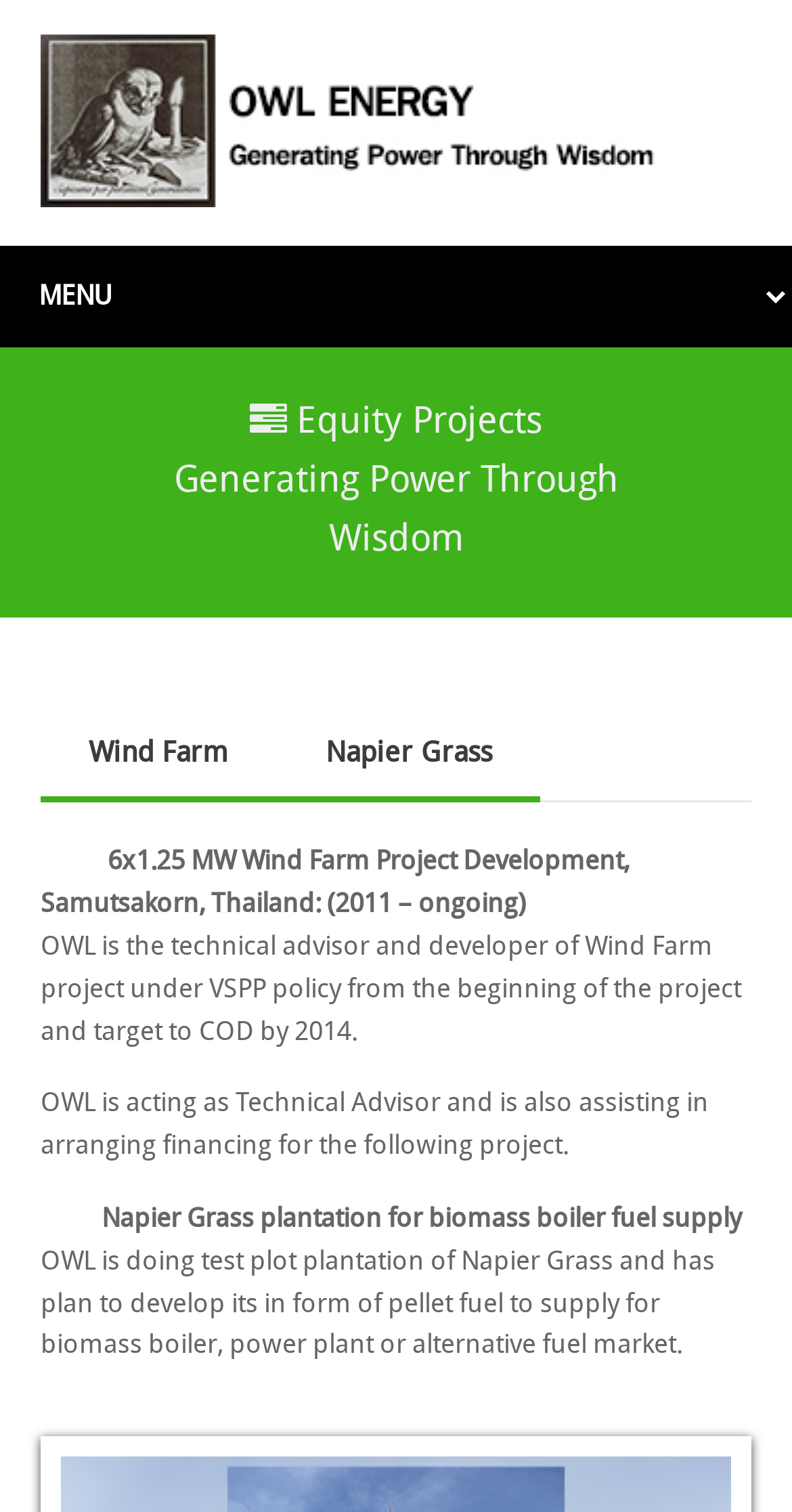What is the target completion date for the Wind Farm project?
Look at the image and answer with only one word or phrase.

2014